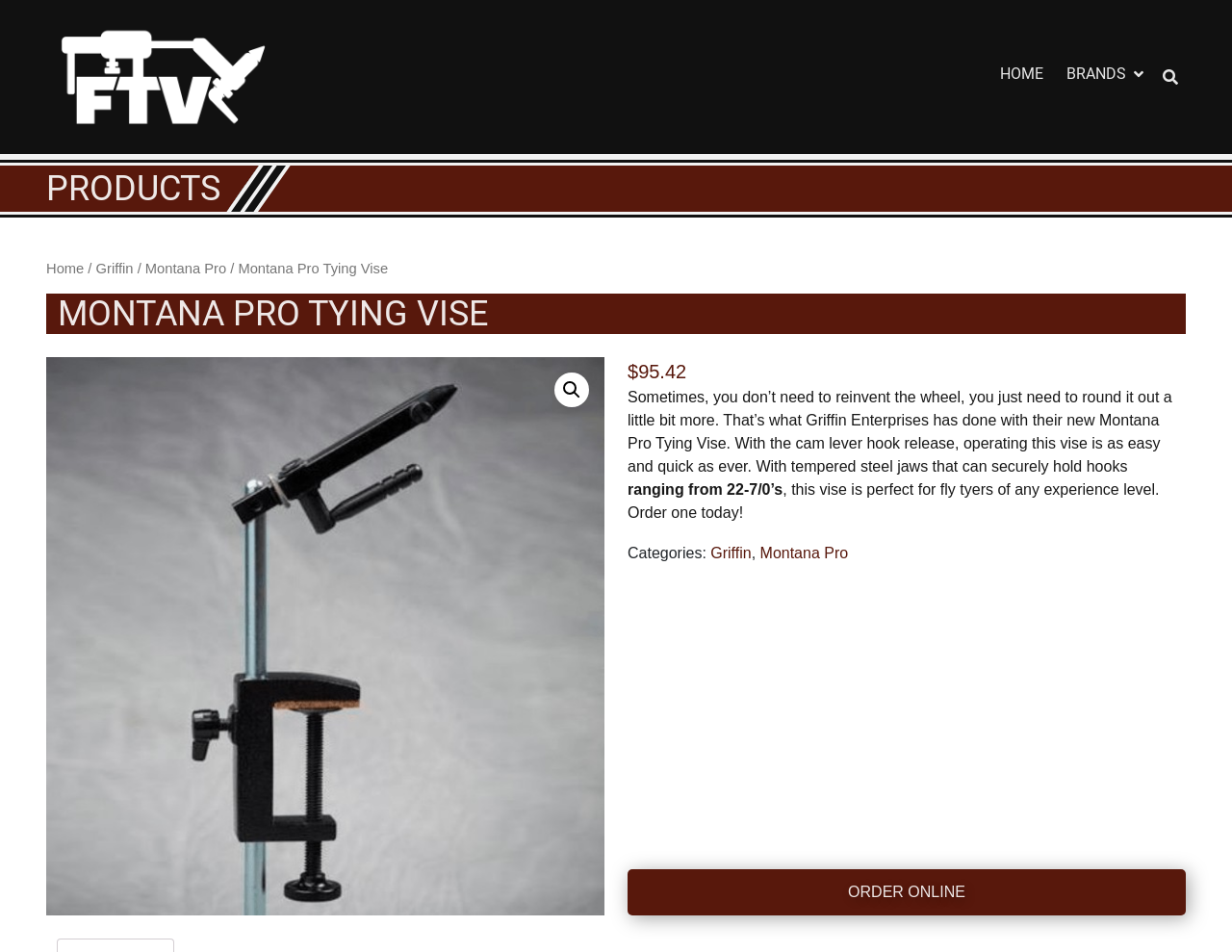Given the content of the image, can you provide a detailed answer to the question?
What is the price of the Montana Pro Tying Vise?

I found the price of the Montana Pro Tying Vise by looking at the text next to the dollar sign on the webpage, which is '$95.42'.